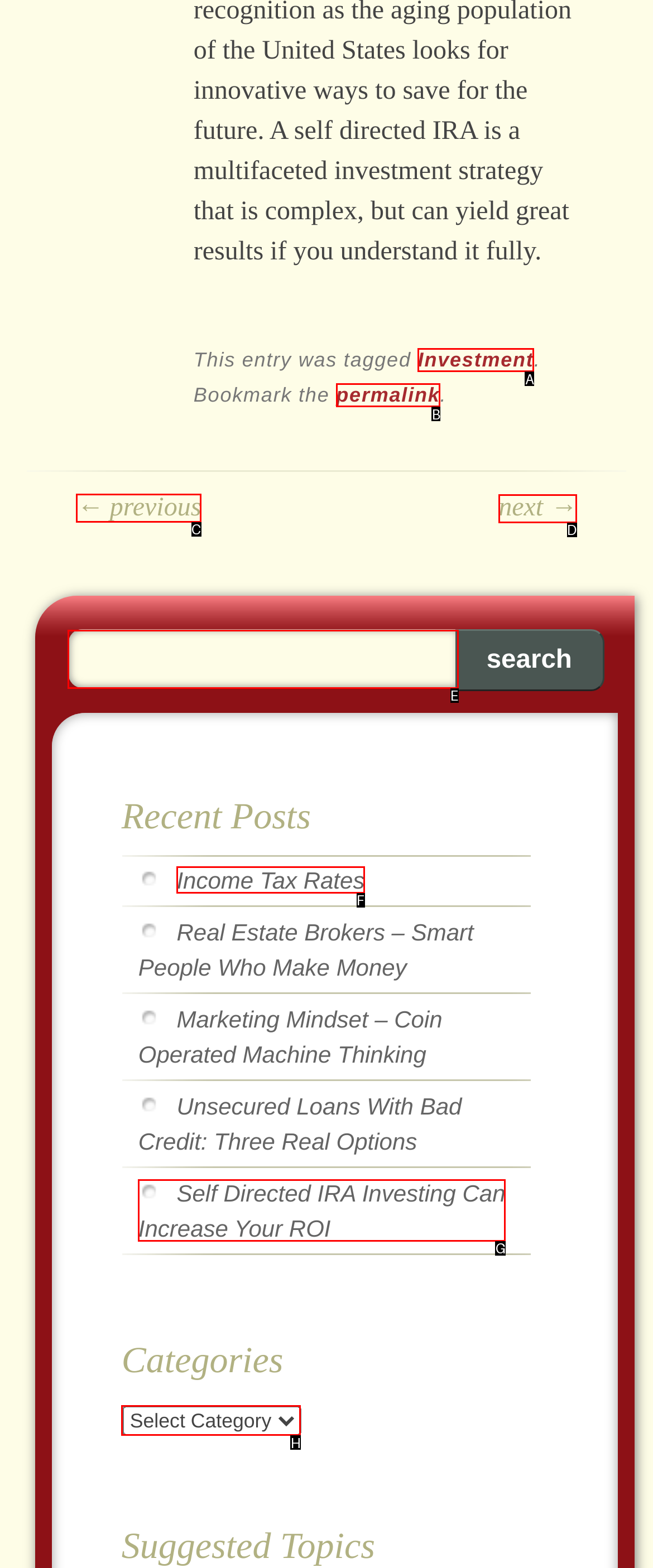Please identify the correct UI element to click for the task: Click on previous post Respond with the letter of the appropriate option.

C